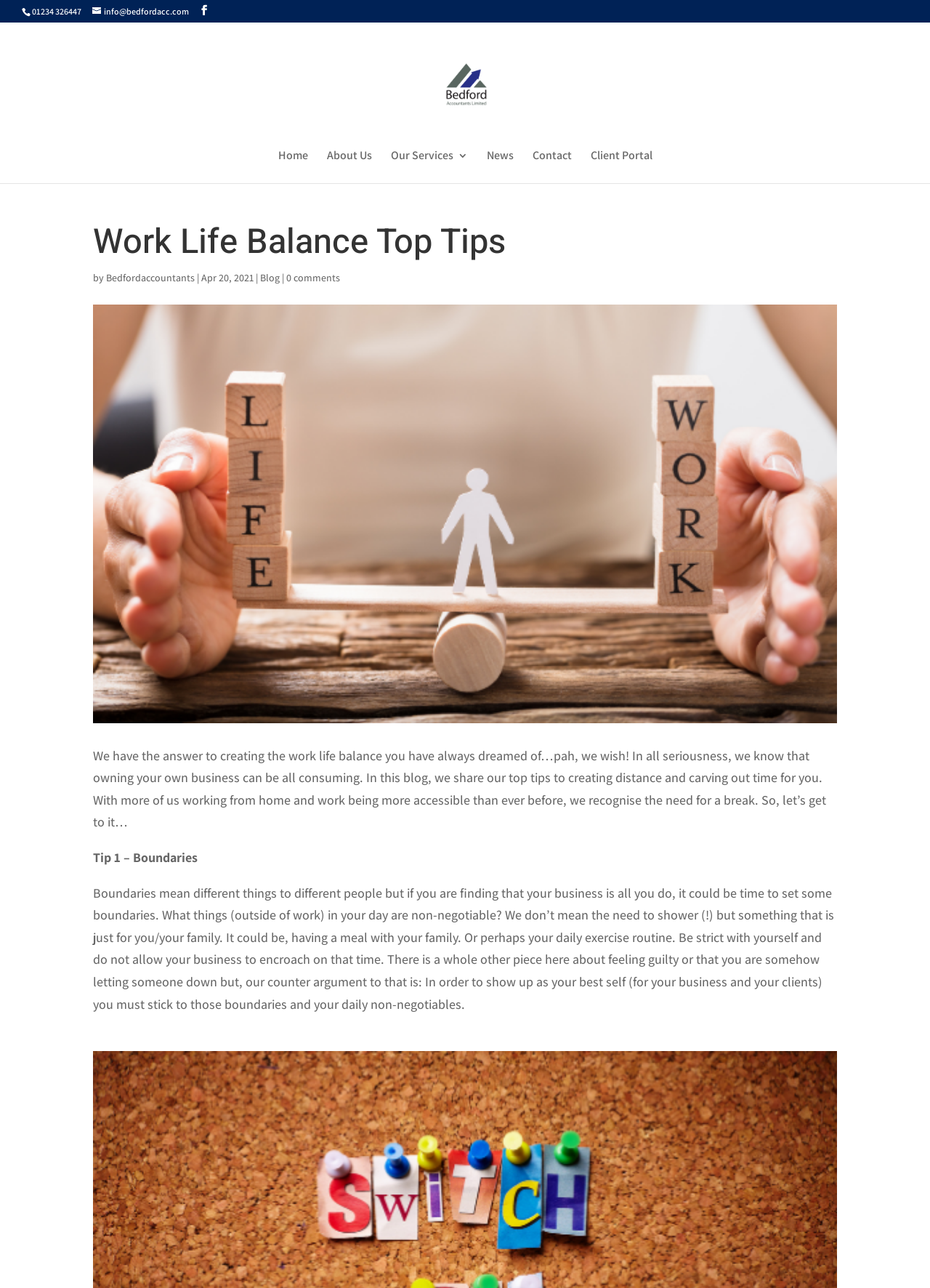How many links are in the navigation menu?
Based on the image, give a concise answer in the form of a single word or short phrase.

6